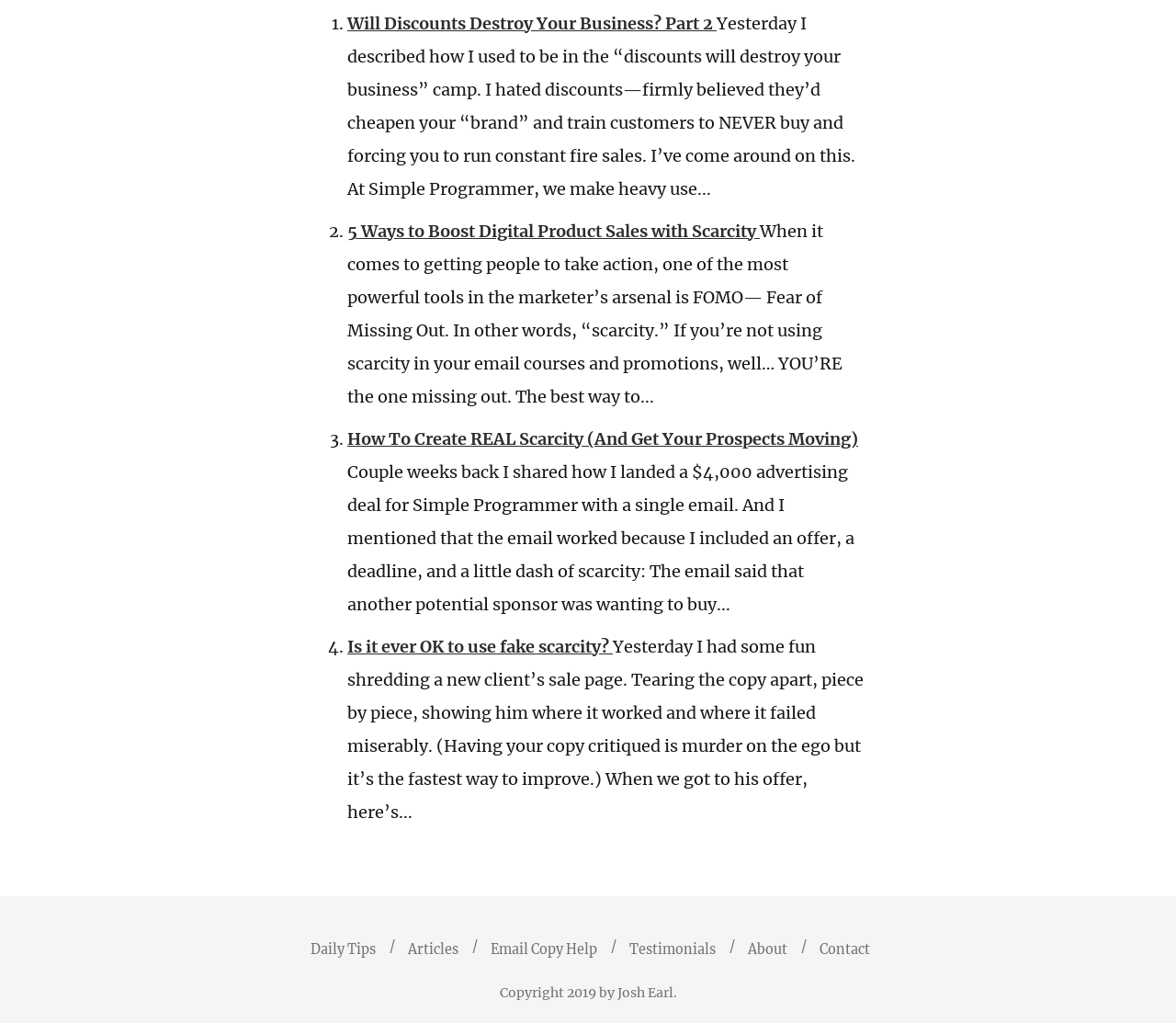Provide the bounding box coordinates for the area that should be clicked to complete the instruction: "Click on 'Will Discounts Destroy Your Business? Part 2'".

[0.295, 0.013, 0.609, 0.033]